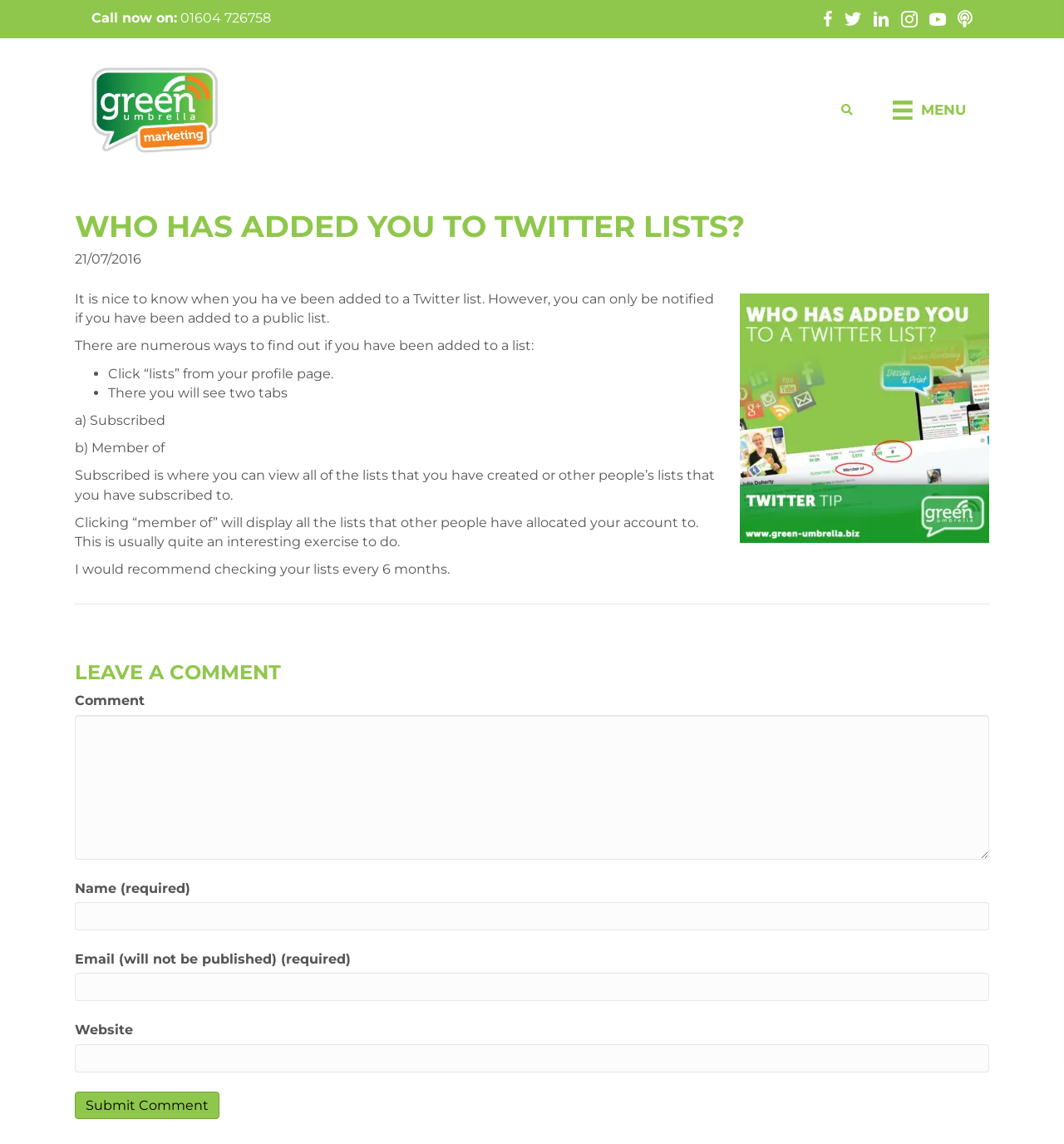Provide a brief response to the question using a single word or phrase: 
What is the purpose of the 'Member of' tab?

To display lists that other people have allocated your account to